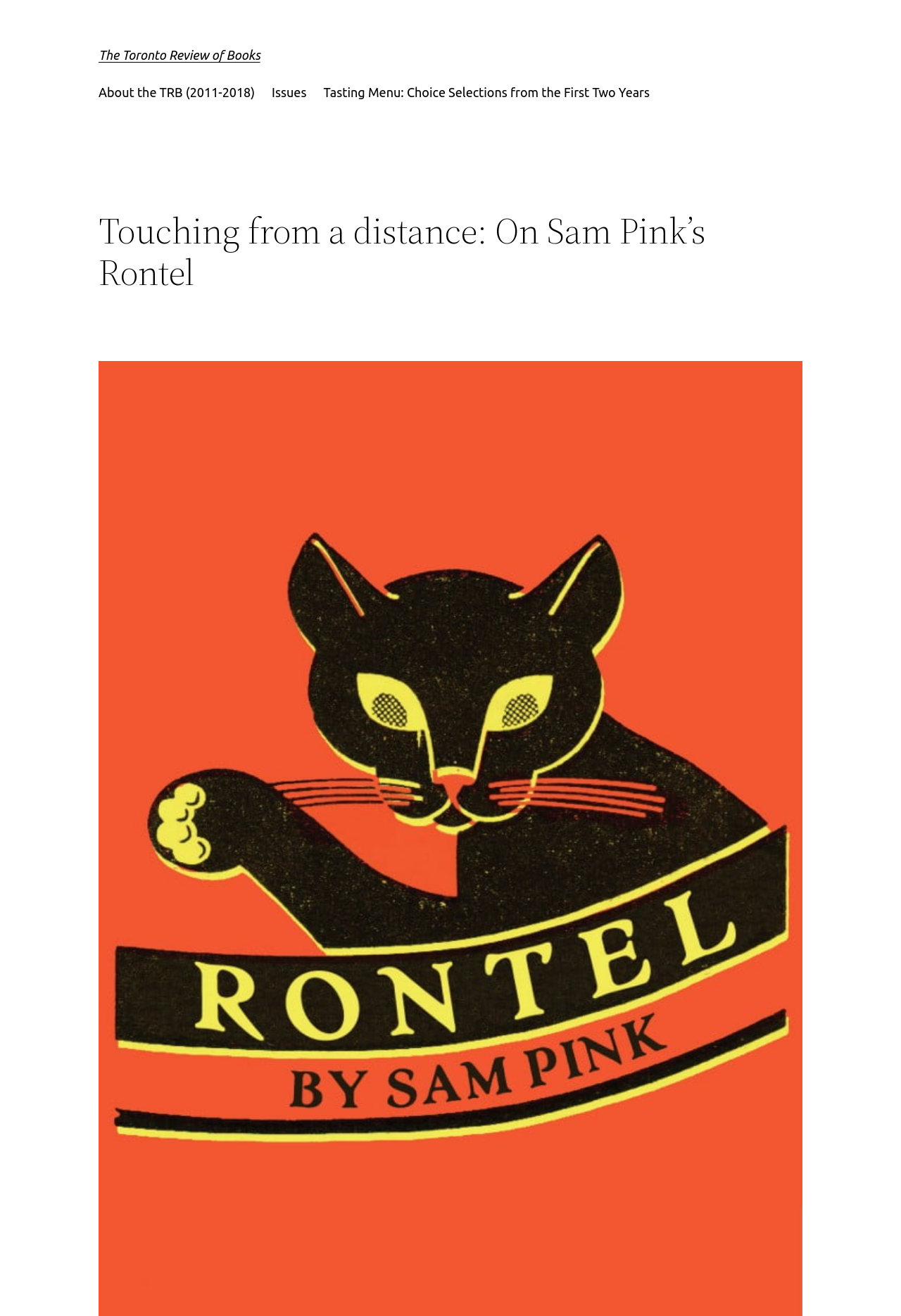Identify and extract the main heading of the webpage.

The Toronto Review of Books